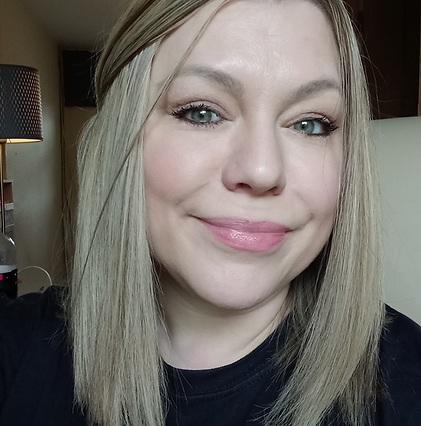Is the setting of the image indoor or outdoor?
Examine the webpage screenshot and provide an in-depth answer to the question.

The caption describes the background as a 'cozy indoor setting', which clearly indicates that the image is set indoors.